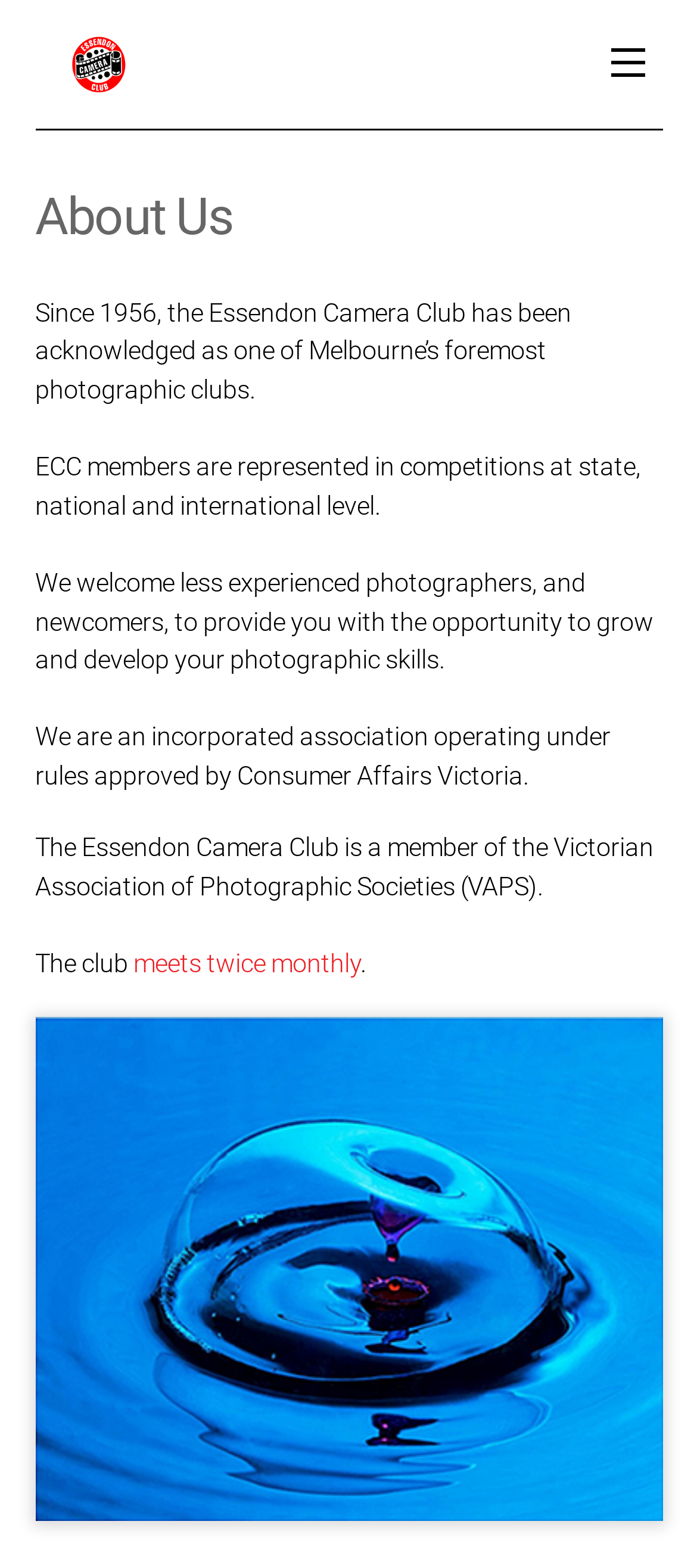Find the bounding box coordinates for the HTML element described in this sentence: "meets twice monthly". Provide the coordinates as four float numbers between 0 and 1, in the format [left, top, right, bottom].

[0.191, 0.605, 0.517, 0.625]